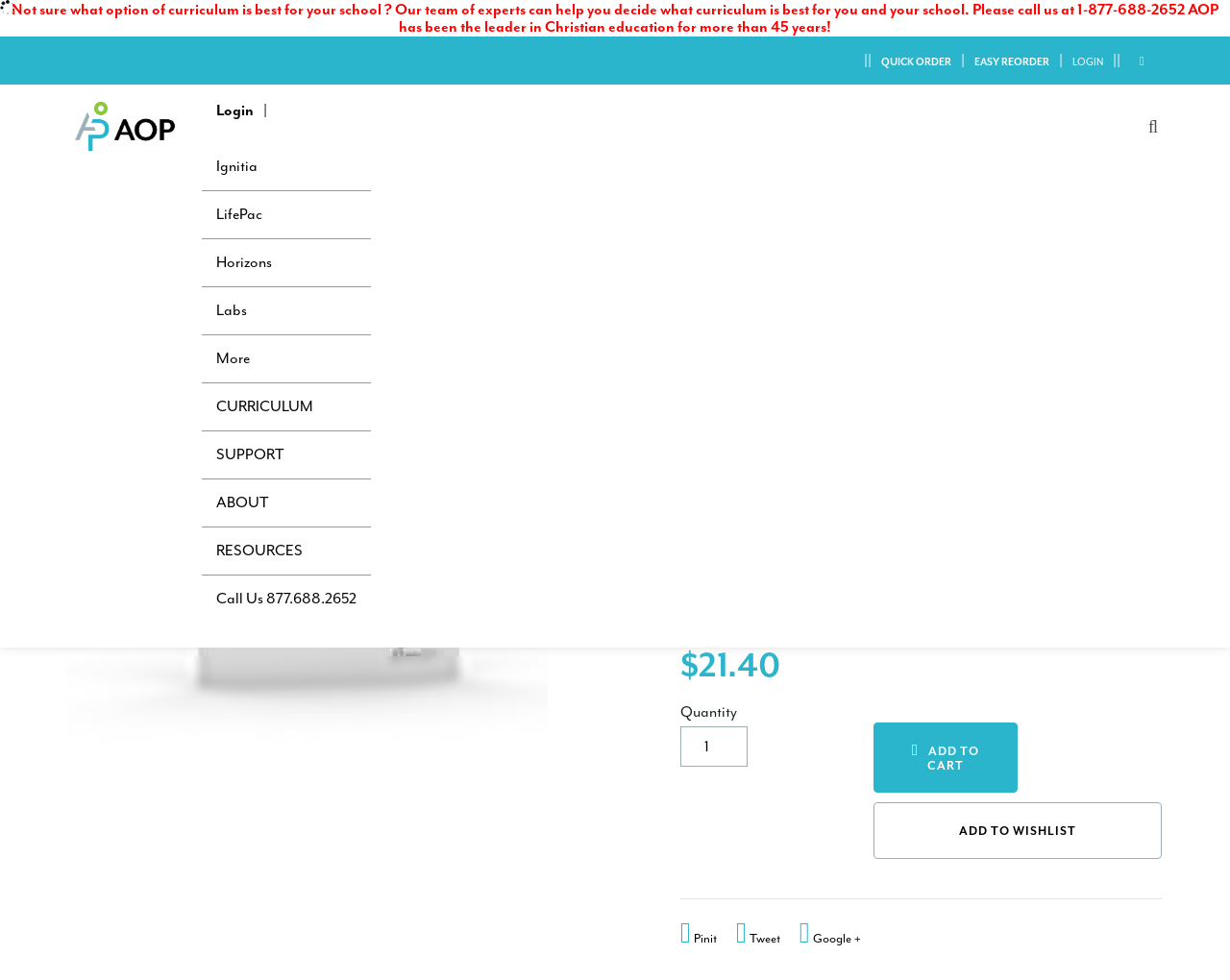Extract the primary headline from the webpage and present its text.

LIFEPAC LANG ARTS 10TH GRADE TEACHER GUIDE